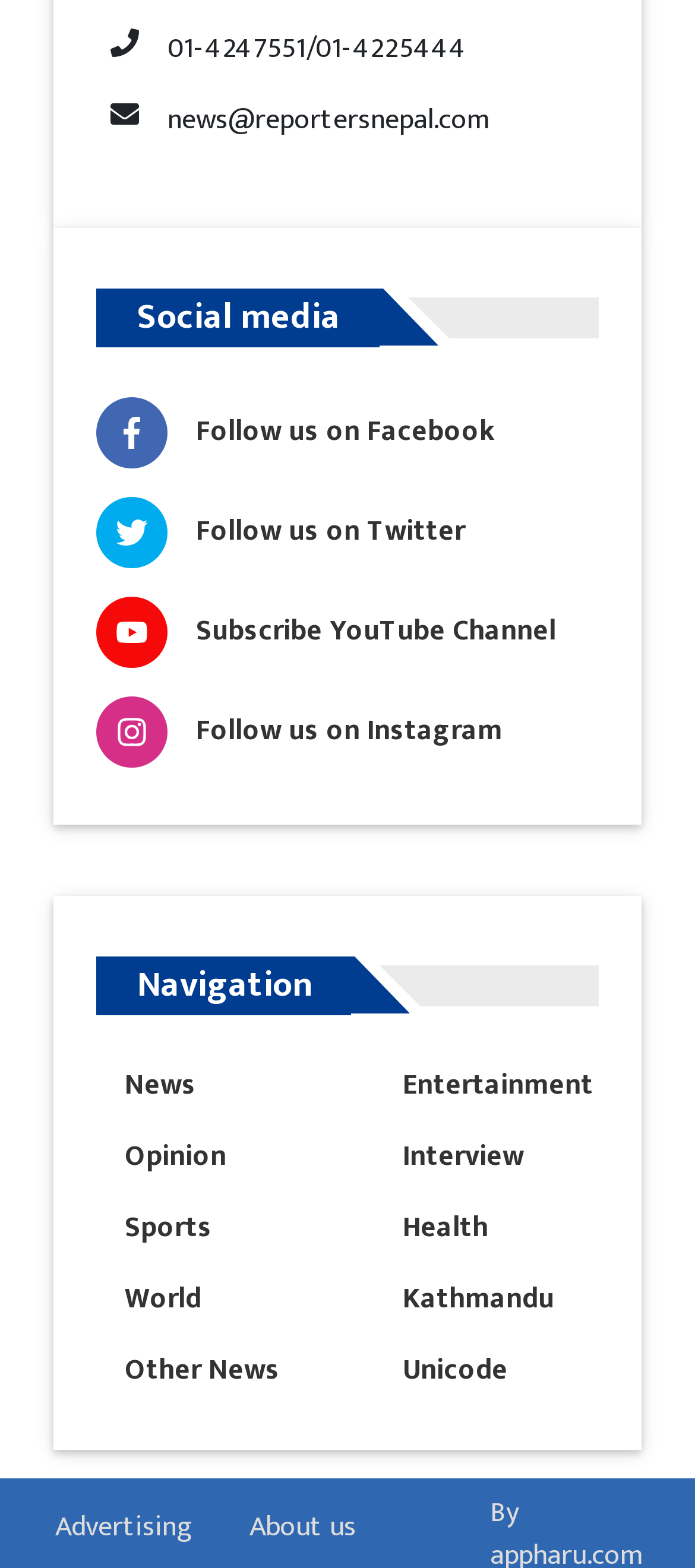Find the bounding box coordinates for the element that must be clicked to complete the instruction: "Read news". The coordinates should be four float numbers between 0 and 1, indicated as [left, top, right, bottom].

[0.138, 0.67, 0.462, 0.716]